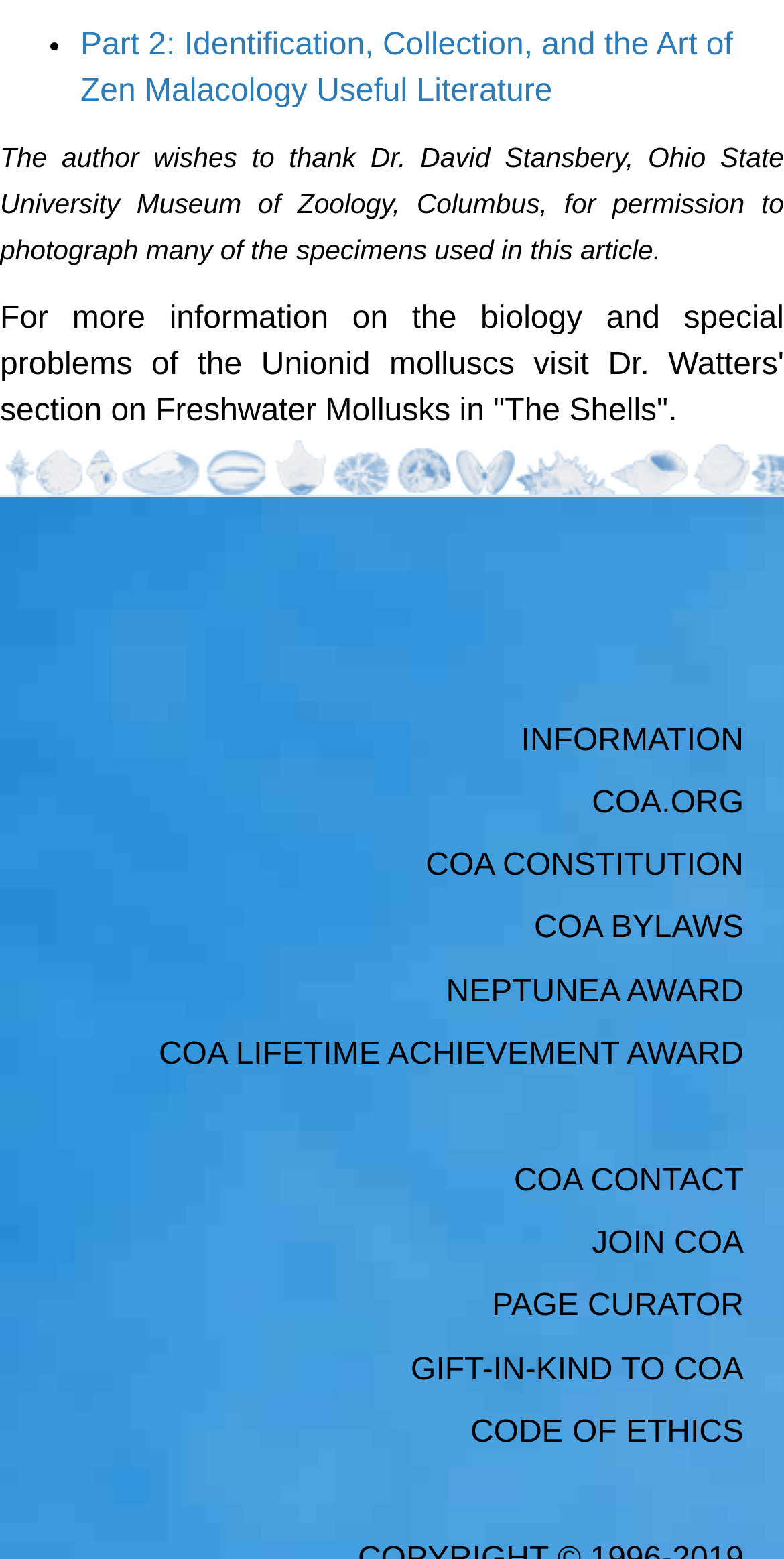Please give the bounding box coordinates of the area that should be clicked to fulfill the following instruction: "Learn about the COA Constitution". The coordinates should be in the format of four float numbers from 0 to 1, i.e., [left, top, right, bottom].

[0.543, 0.545, 0.949, 0.567]